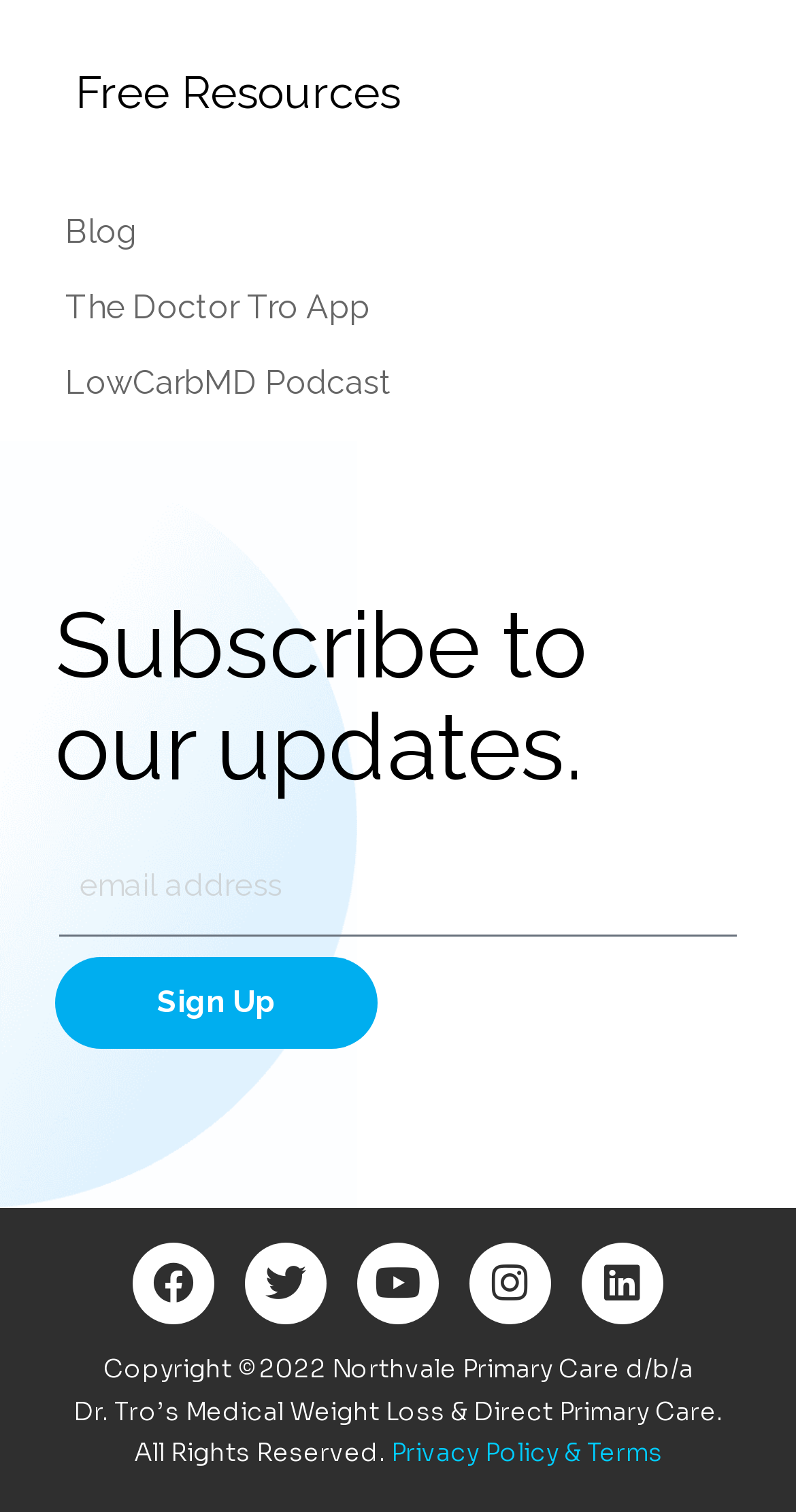What social media platforms can users follow the service on?
Provide a detailed and well-explained answer to the question.

I found this answer by looking at the links at the bottom of the page, which have icons and text indicating the different social media platforms that users can follow the service on.